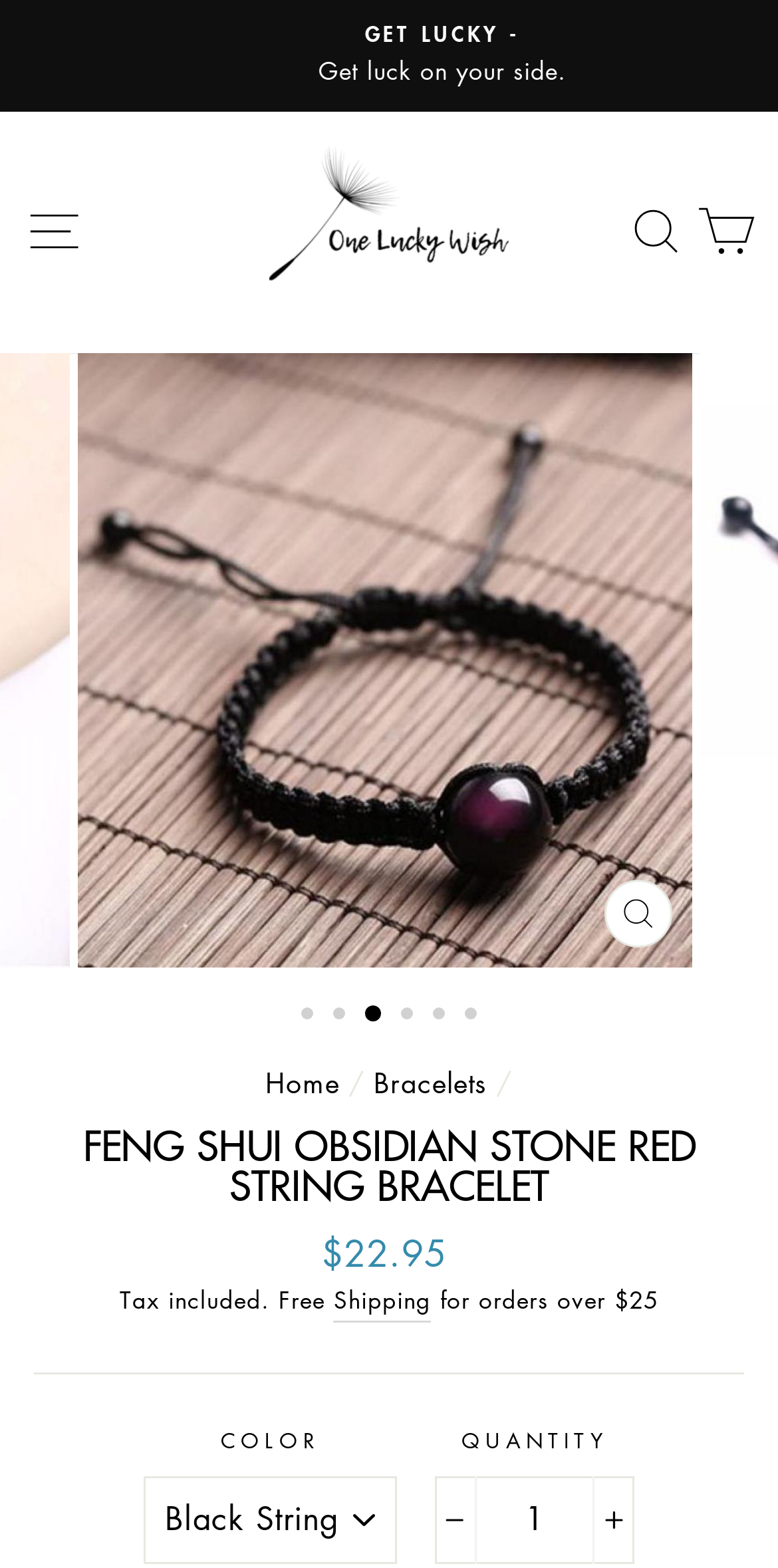What is the type of stone used in the bracelet?
Look at the image and construct a detailed response to the question.

I found the answer by looking at the heading element that says 'FENG SHUI OBSIDIAN STONE RED STRING BRACELET', which indicates that the bracelet is made of Obsidian stone.